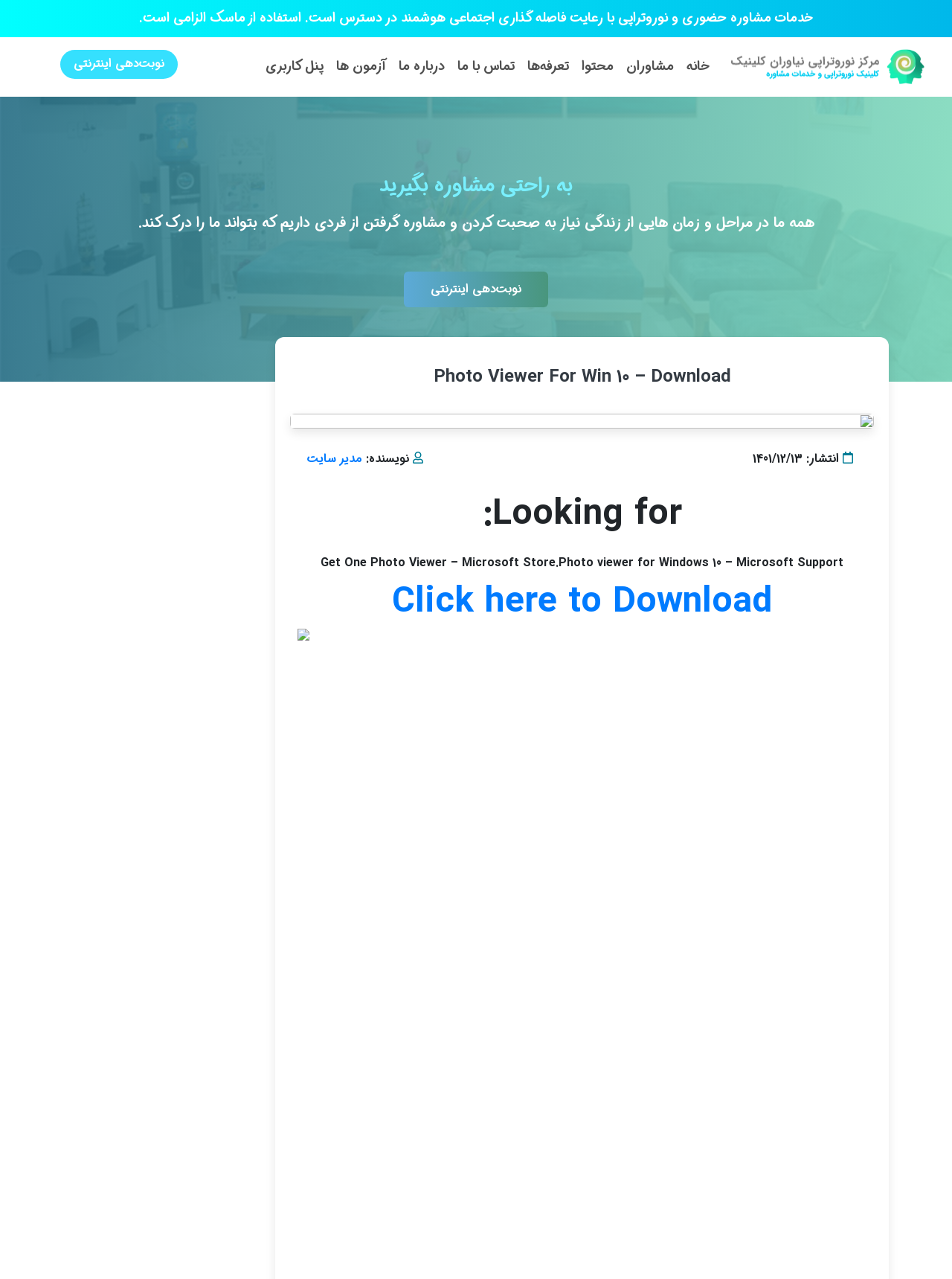Analyze the image and provide a detailed answer to the question: What is the author of the article?

I found the author of the article by looking at the element with type 'link' and text 'مدیر سایت'. This element is located below the main heading, indicating that it is related to the author of the article.